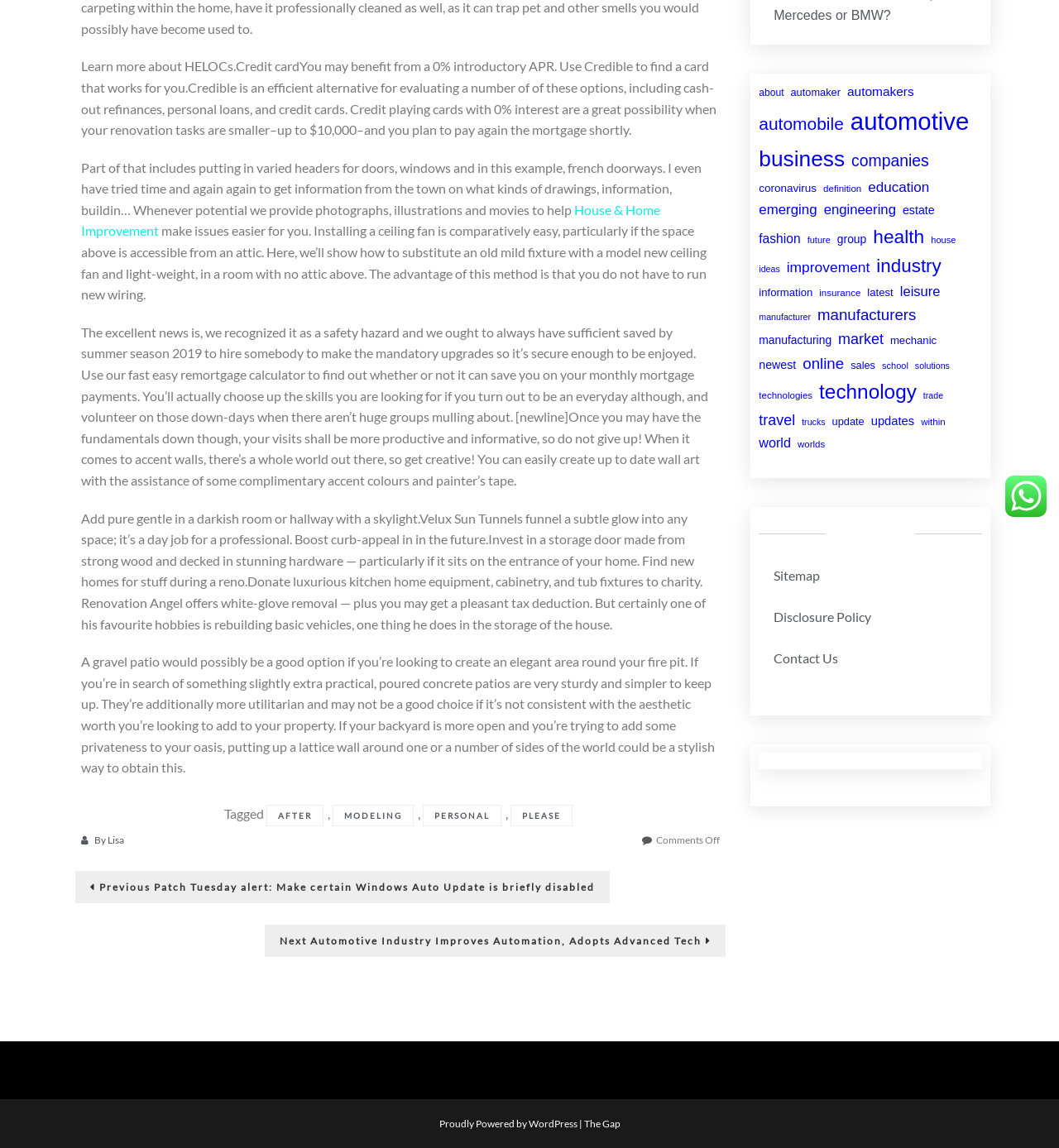Given the element description, predict the bounding box coordinates in the format (top-left x, top-left y, bottom-right x, bottom-right y), using floating point numbers between 0 and 1: manufacturer

[0.717, 0.27, 0.766, 0.283]